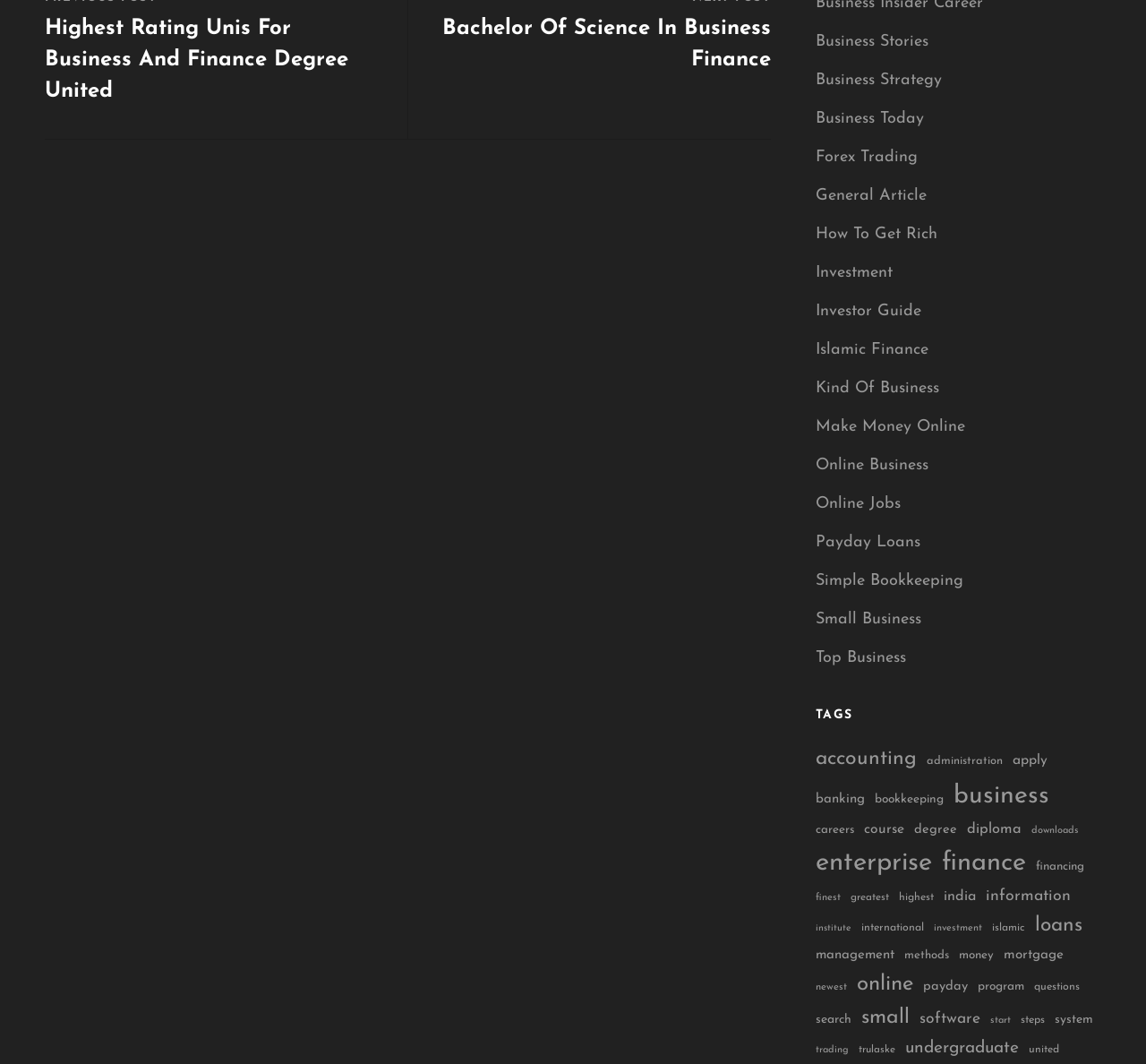With reference to the image, please provide a detailed answer to the following question: How many items are related to the topic of business?

According to the link 'business (310 items)' in the TAGS section, there are 310 items related to the topic of business. This suggests that business is a significant topic on this webpage.